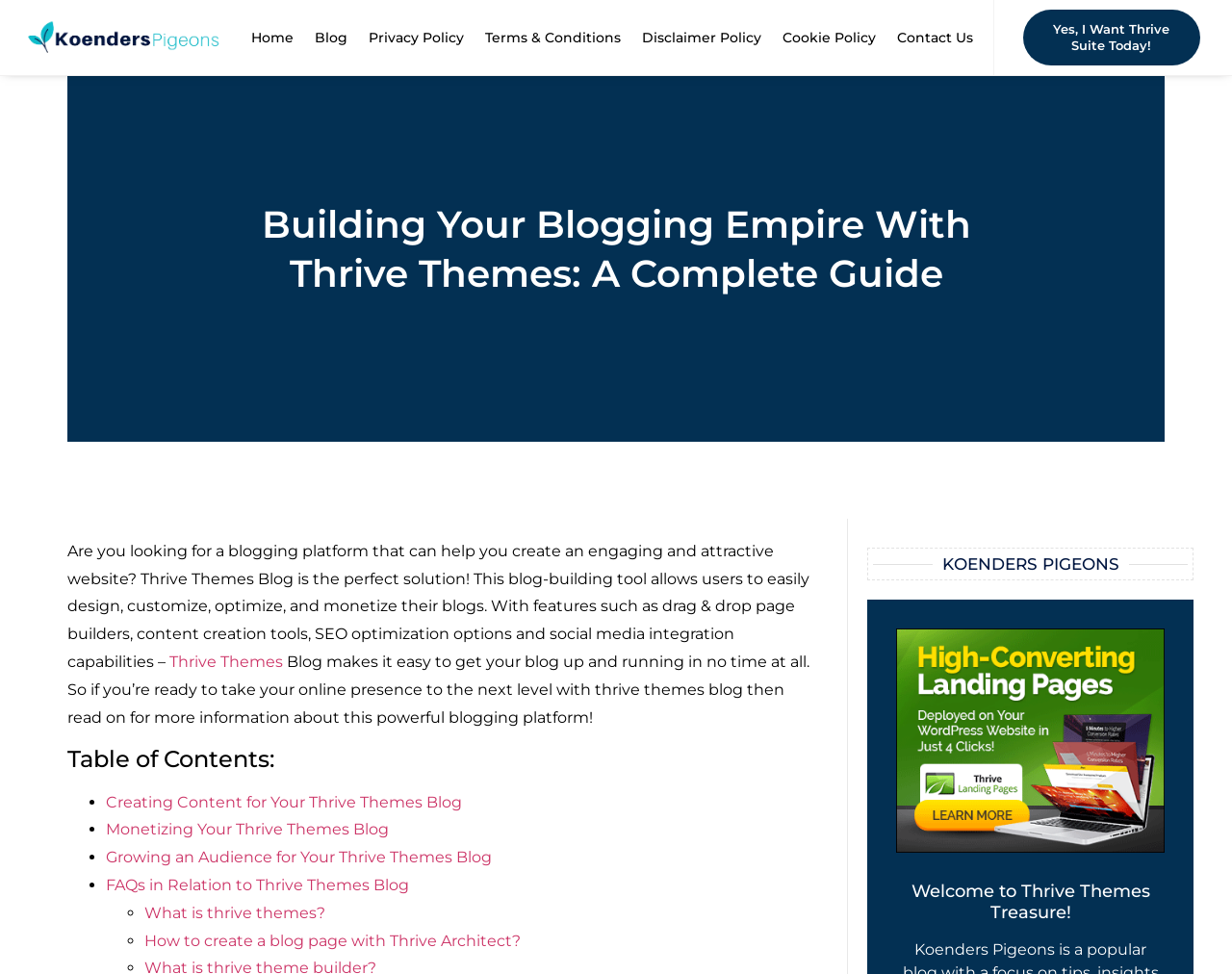Provide the bounding box coordinates of the HTML element described by the text: "What is thrive themes?".

[0.117, 0.928, 0.264, 0.946]